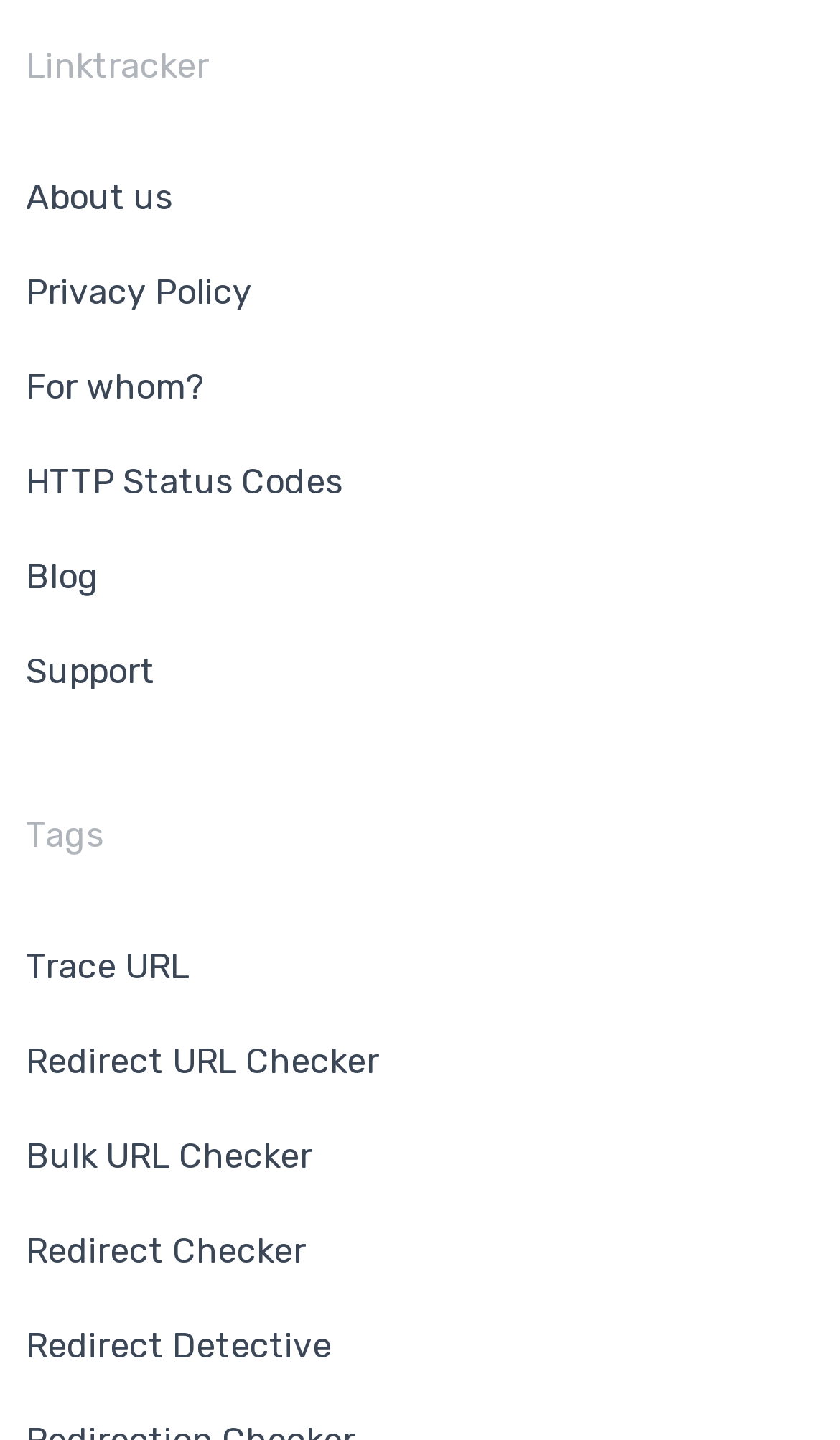Locate the bounding box coordinates of the segment that needs to be clicked to meet this instruction: "Read the Blog".

[0.031, 0.369, 0.118, 0.435]